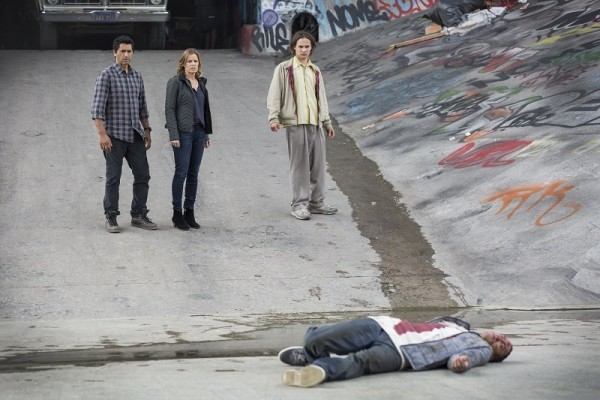What is the condition of the character in the foreground?
Refer to the image and provide a thorough answer to the question.

The character in the foreground is motionless, suggesting a moment of crisis or danger, as indicated by the blood-stained shirt.